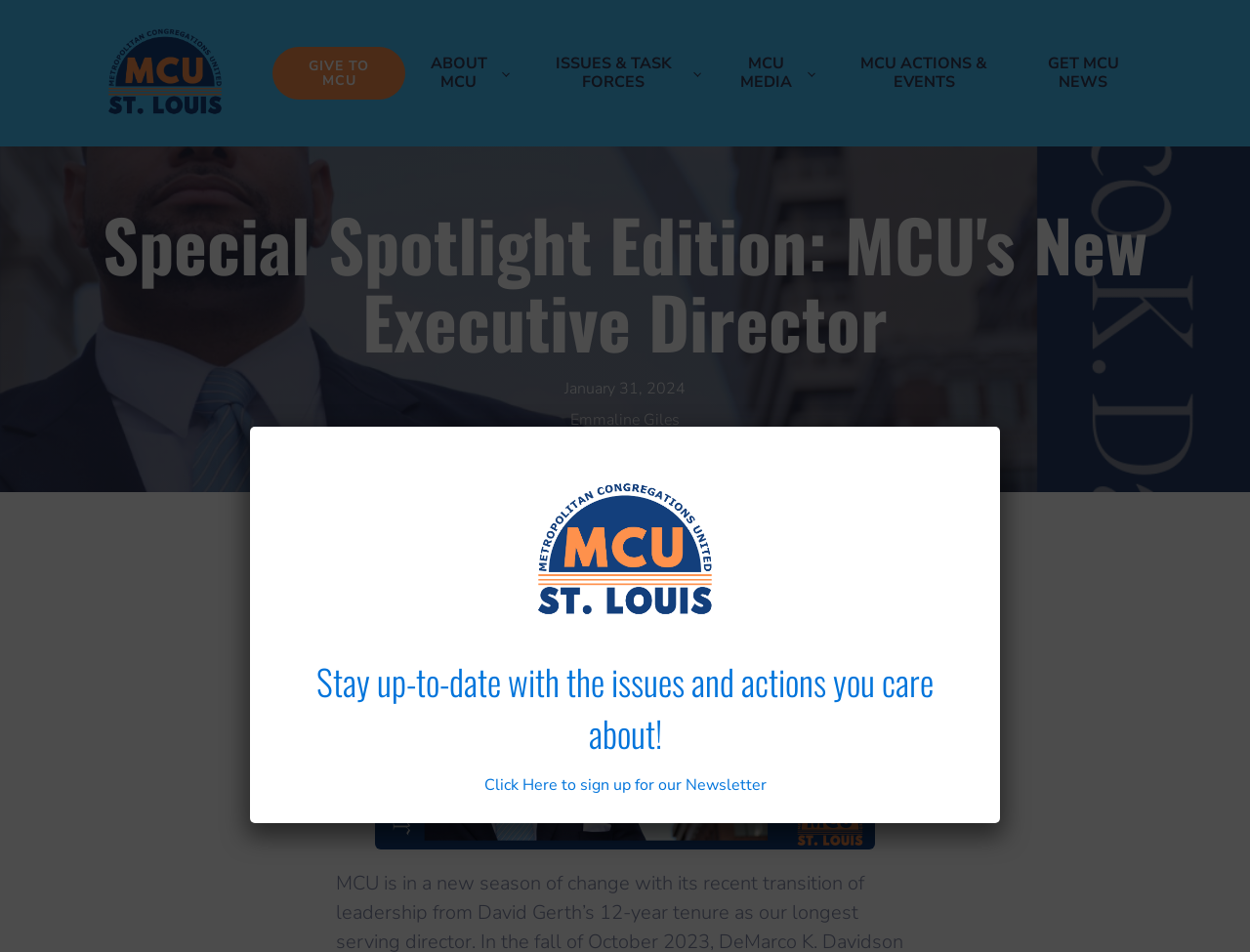What is the purpose of the button 'Enlarge image'?
Please answer the question with as much detail as possible using the screenshot.

The answer can be inferred from the button element with the text 'Enlarge image' which is located inside the figure element. The button has a popup dialog, indicating that it will enlarge the image when clicked.